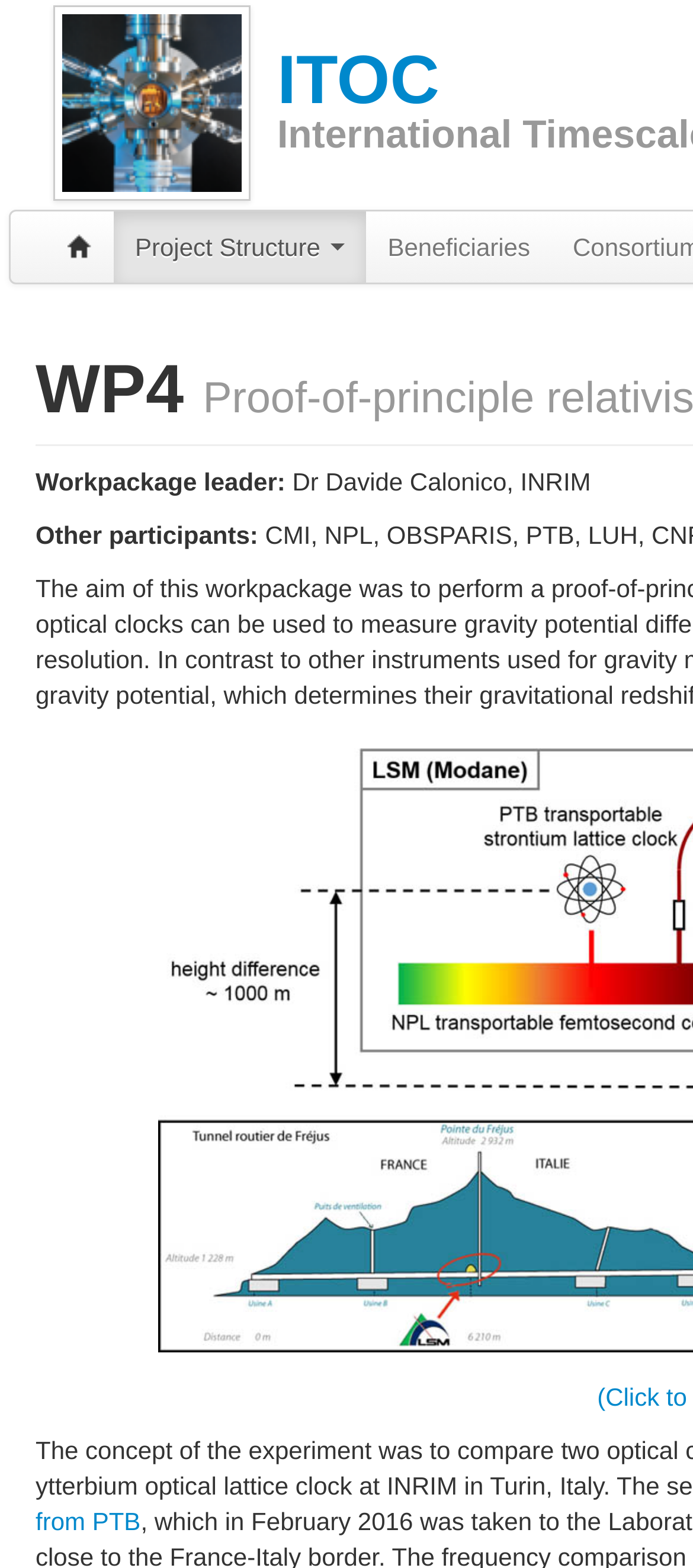Find the bounding box coordinates for the UI element whose description is: "Beneficiaries". The coordinates should be four float numbers between 0 and 1, in the format [left, top, right, bottom].

[0.529, 0.135, 0.796, 0.18]